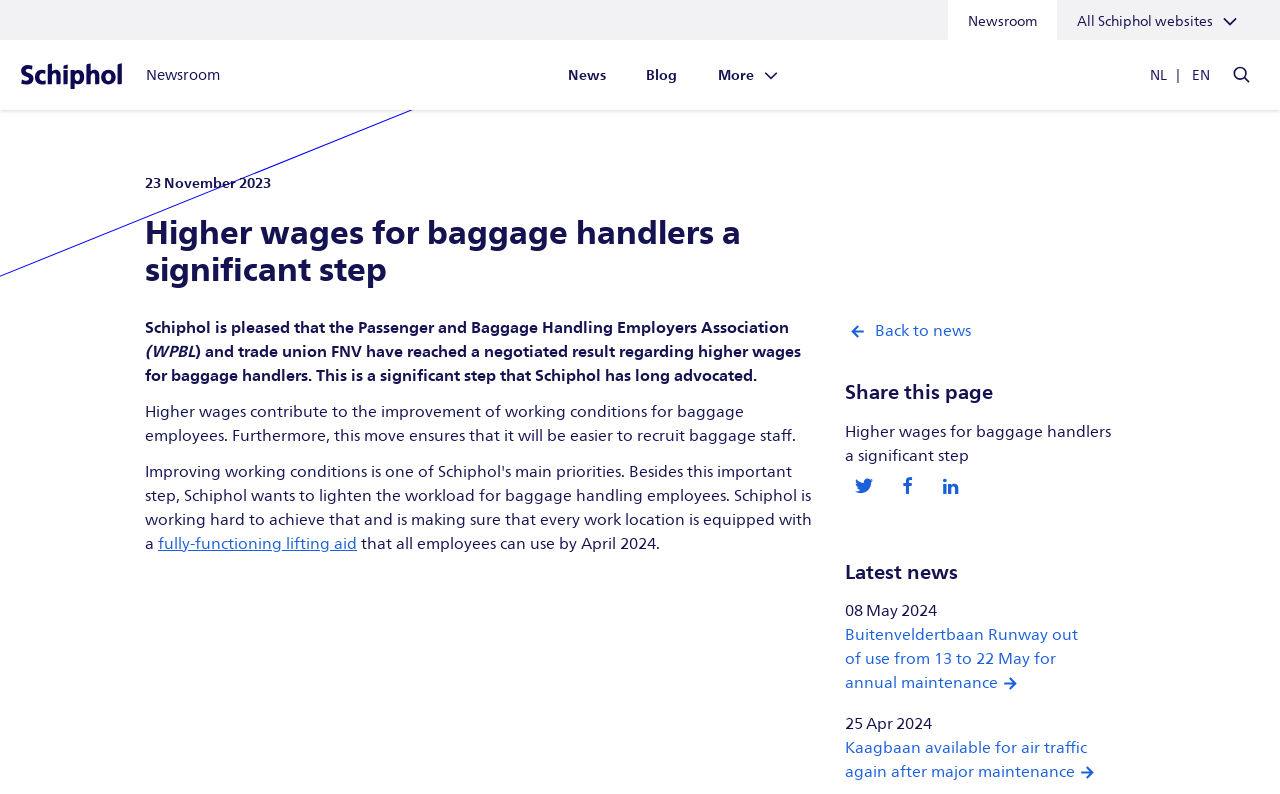Using the details from the image, please elaborate on the following question: What is the purpose of the 'Share this page' section?

The 'Share this page' section is located at the bottom of the article and contains links to share the news article on Twitter, Facebook, and LinkedIn, indicating its purpose is to allow users to share the article on social media platforms.